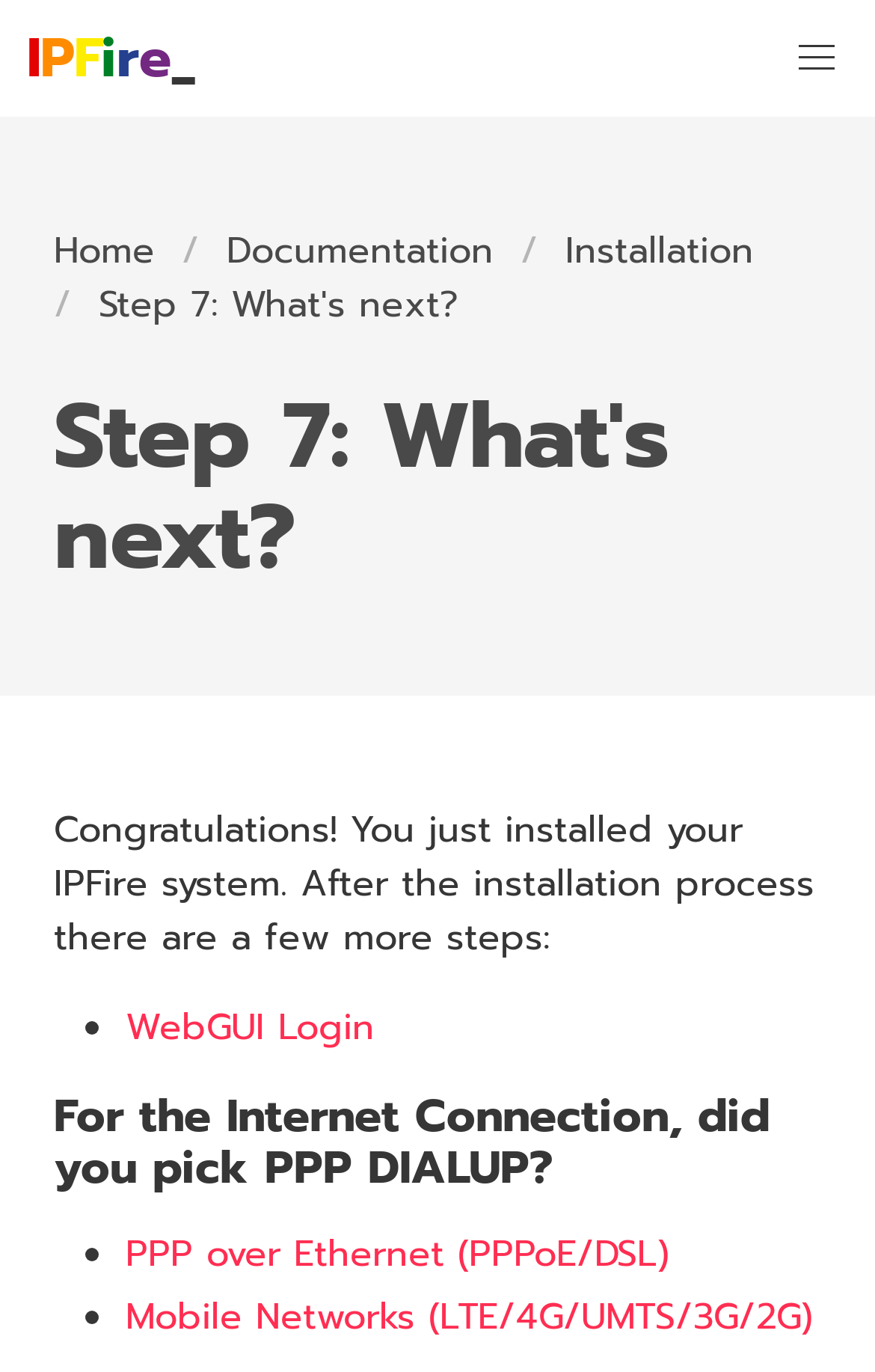Highlight the bounding box coordinates of the region I should click on to meet the following instruction: "configure mobile networks".

[0.144, 0.941, 0.928, 0.98]